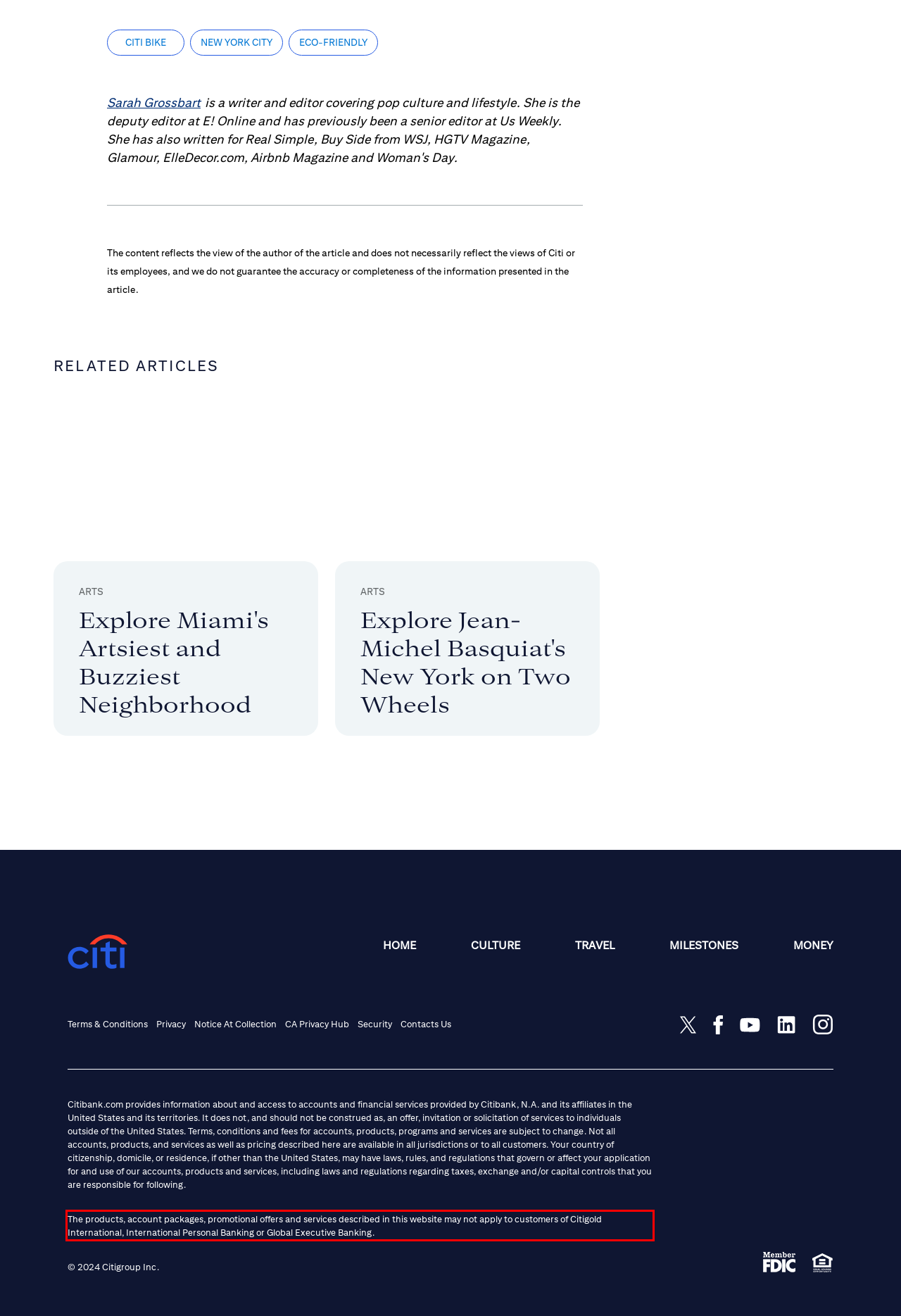Using the provided webpage screenshot, identify and read the text within the red rectangle bounding box.

The products, account packages, promotional offers and services described in this website may not apply to customers of Citigold International, International Personal Banking or Global Executive Banking.